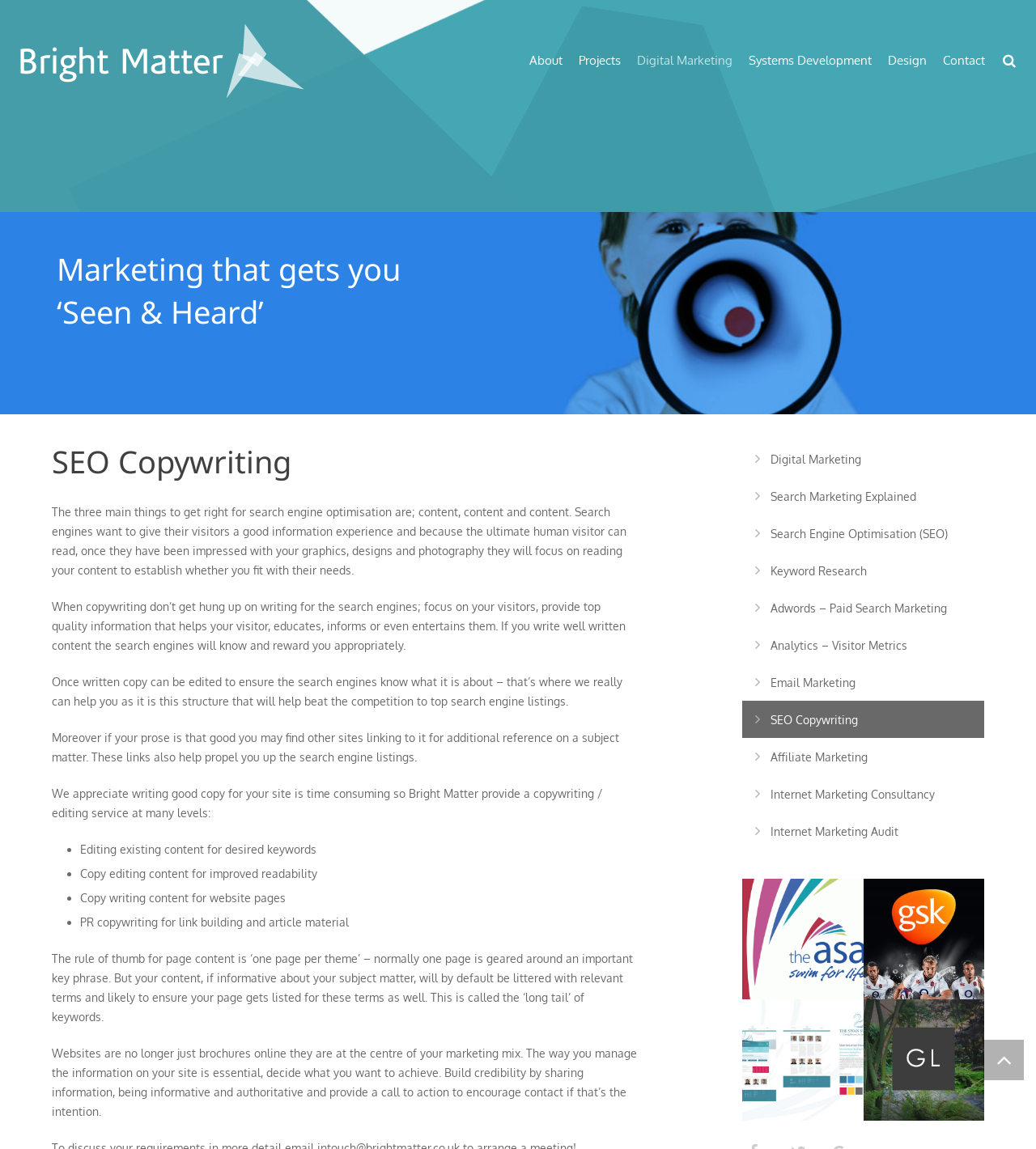Generate a comprehensive description of the contents of the webpage.

This webpage is about SEO copywriting services provided by Bright Matter. At the top, there is a logo and a navigation menu with links to different sections of the website, including "About", "Projects", "Digital Marketing", "Systems Development", "Design", and "Contact". 

Below the navigation menu, there is a heading that reads "Marketing that gets you ‘Seen & Heard’" followed by a subheading "SEO Copywriting". The main content of the page is divided into several paragraphs that discuss the importance of content in search engine optimization, how to write good copy for search engines, and the services provided by Bright Matter, including editing, copy editing, and copywriting for website pages and PR copywriting for link building and article material.

On the right side of the page, there is a list of links related to digital marketing, including search marketing explained, search engine optimization, keyword research, and more. Below this list, there are links to case studies, including Amateur Swimming Association, GSK, Swan Surgery, and Graduate Landscapes.

At the bottom of the page, there is a social media icon and a link to the contact page.